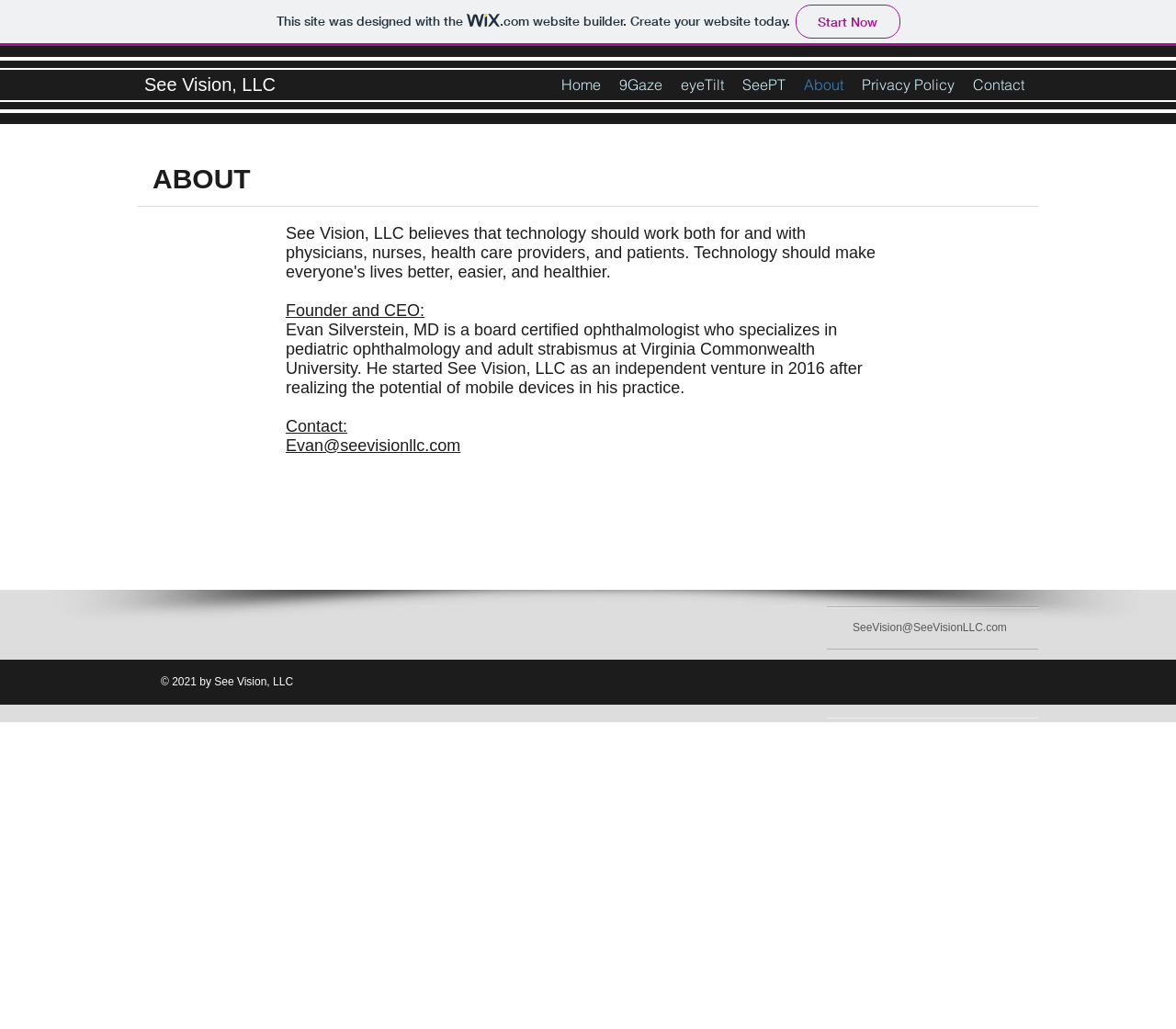Can you provide the bounding box coordinates for the element that should be clicked to implement the instruction: "View the privacy policy"?

[0.725, 0.072, 0.82, 0.09]